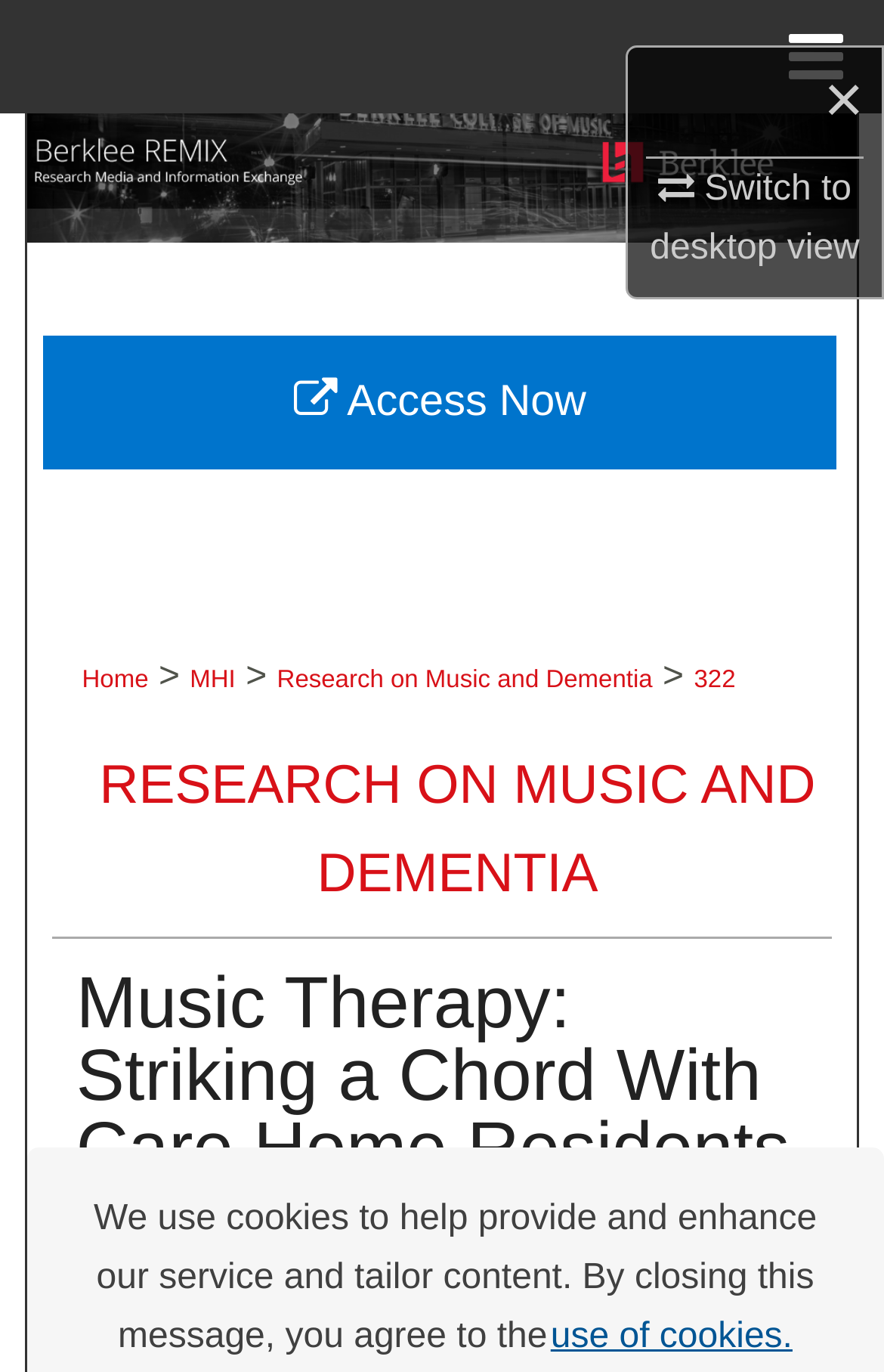Determine the bounding box coordinates of the UI element described below. Use the format (top-left x, top-left y, bottom-right x, bottom-right y) with floating point numbers between 0 and 1: Data sharing toolkit

None